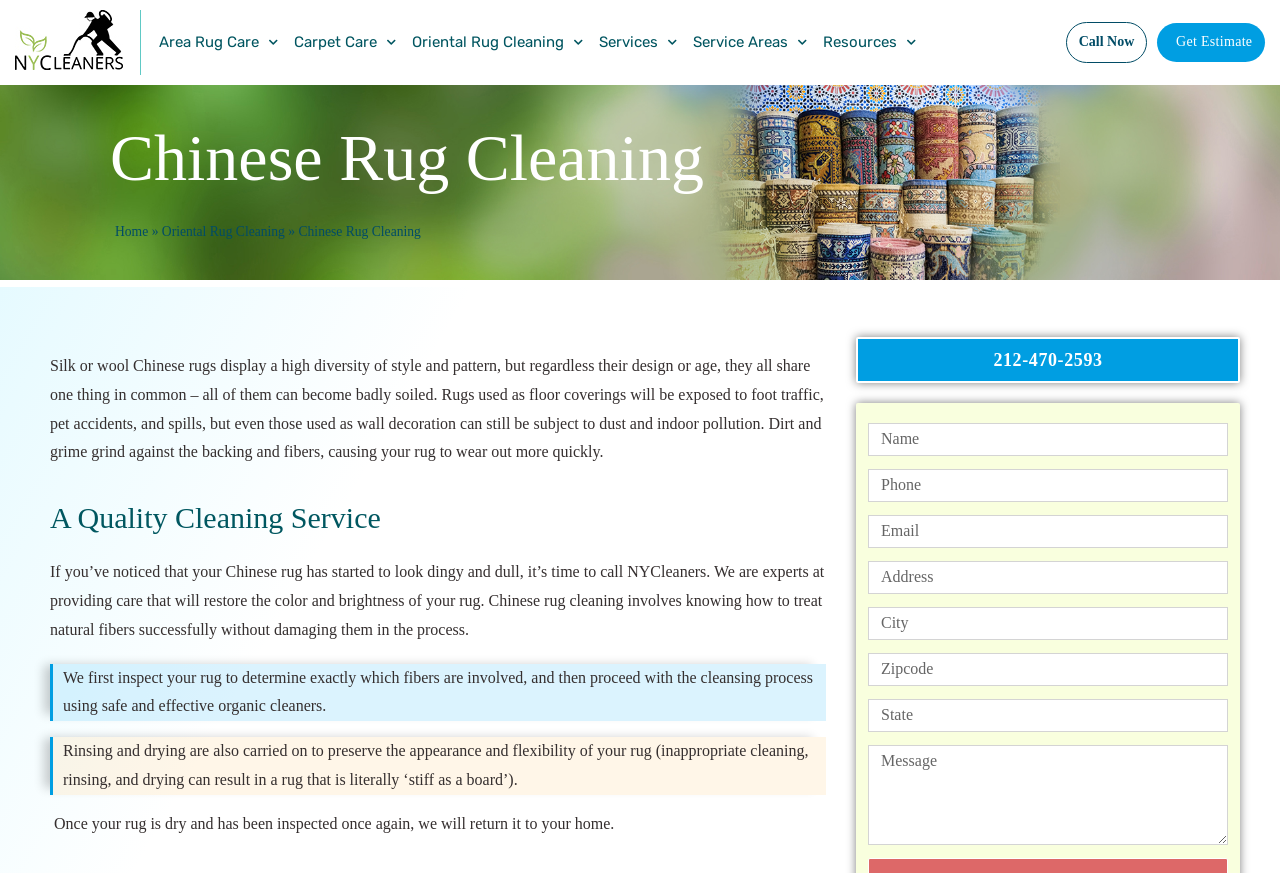Find and indicate the bounding box coordinates of the region you should select to follow the given instruction: "Get an estimate by clicking the 'Get Estimate' button".

[0.904, 0.026, 0.988, 0.071]